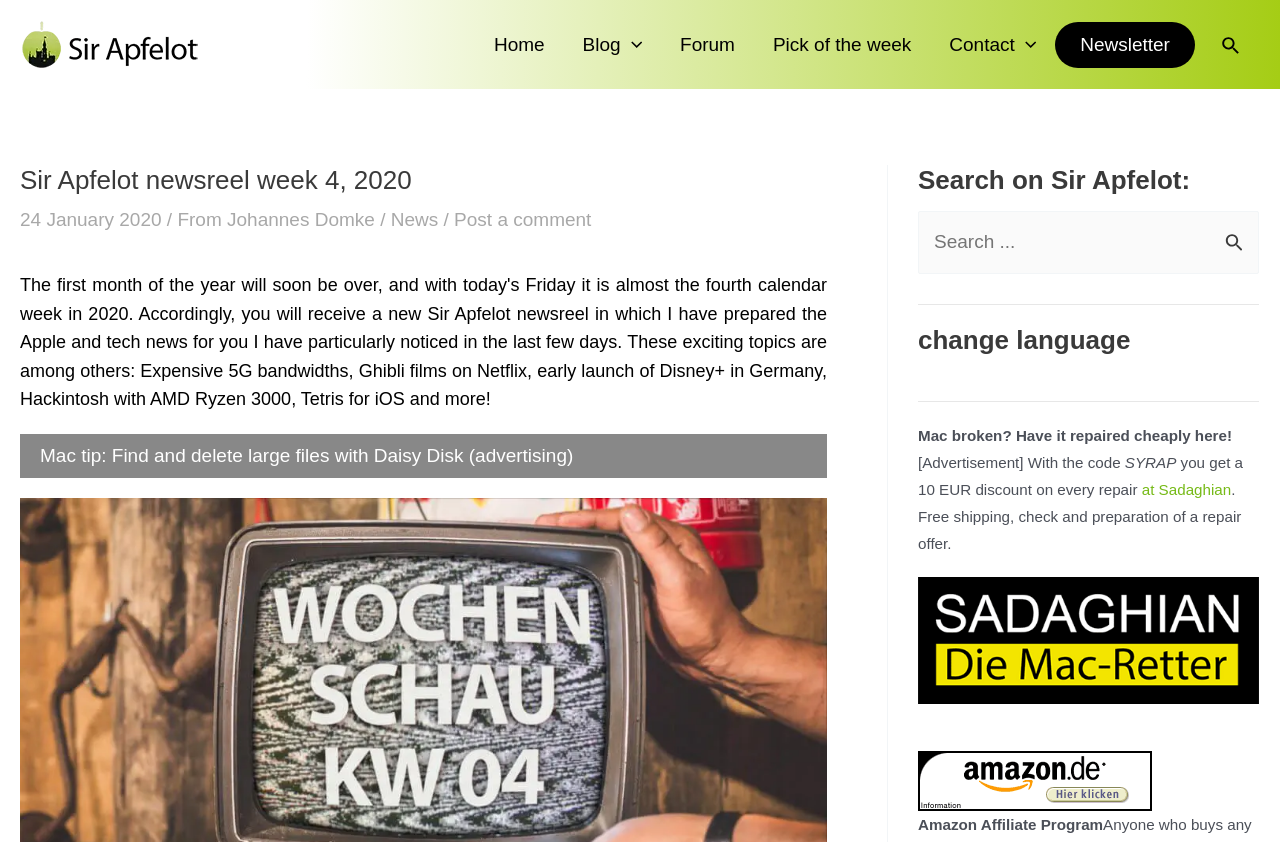What is the topic of the news article?
Identify the answer in the screenshot and reply with a single word or phrase.

Technology